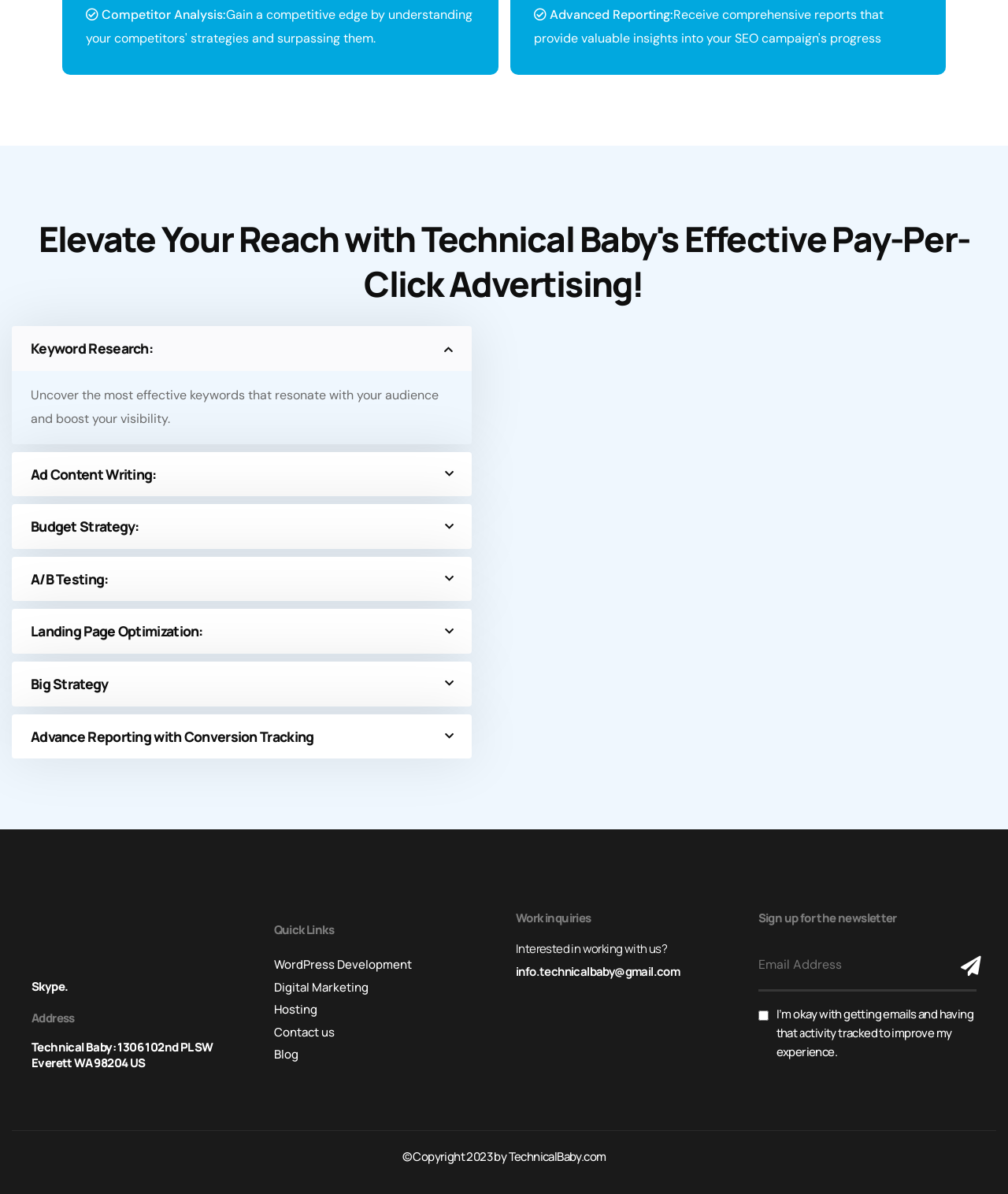Locate the bounding box coordinates of the clickable part needed for the task: "Click on the 'WordPress Development' link".

[0.271, 0.8, 0.488, 0.818]